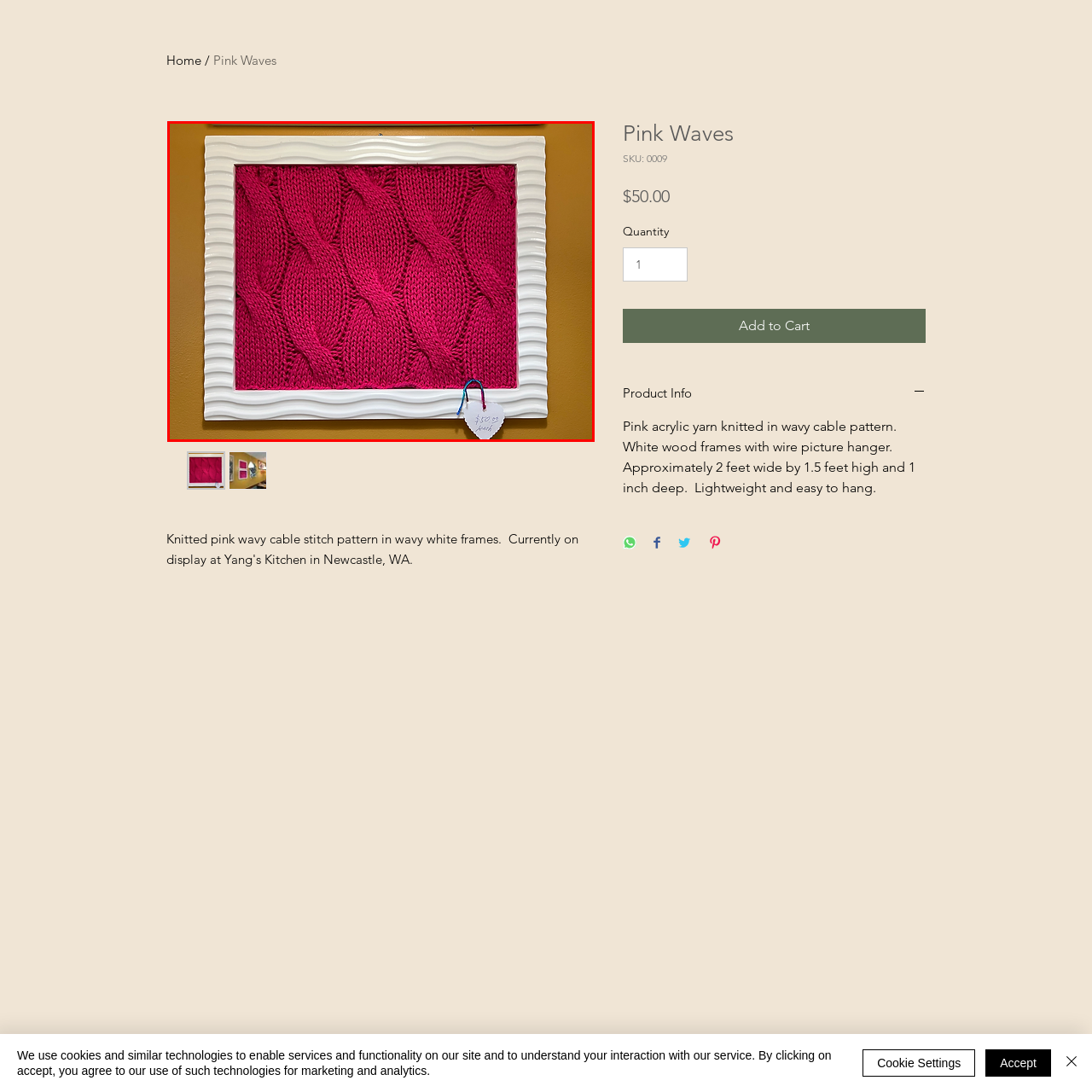Thoroughly describe the scene within the red-bordered area of the image.

This image showcases a beautifully crafted piece of art featuring a knitted design displayed within a charming white, wavy-framed border. The prominent feature of the artwork is a vibrant pink acrylic yarn, knitted in an intricate wavy cable pattern, which adds both texture and visual interest. Below the framed piece, a tag indicates the price of $50.00, suggesting that this unique and lightweight decor is available for purchase. The framed piece is accentuated against a warm, earthy-toned wall, inviting viewers to appreciate the craftsmanship and inviting warmth of the display.